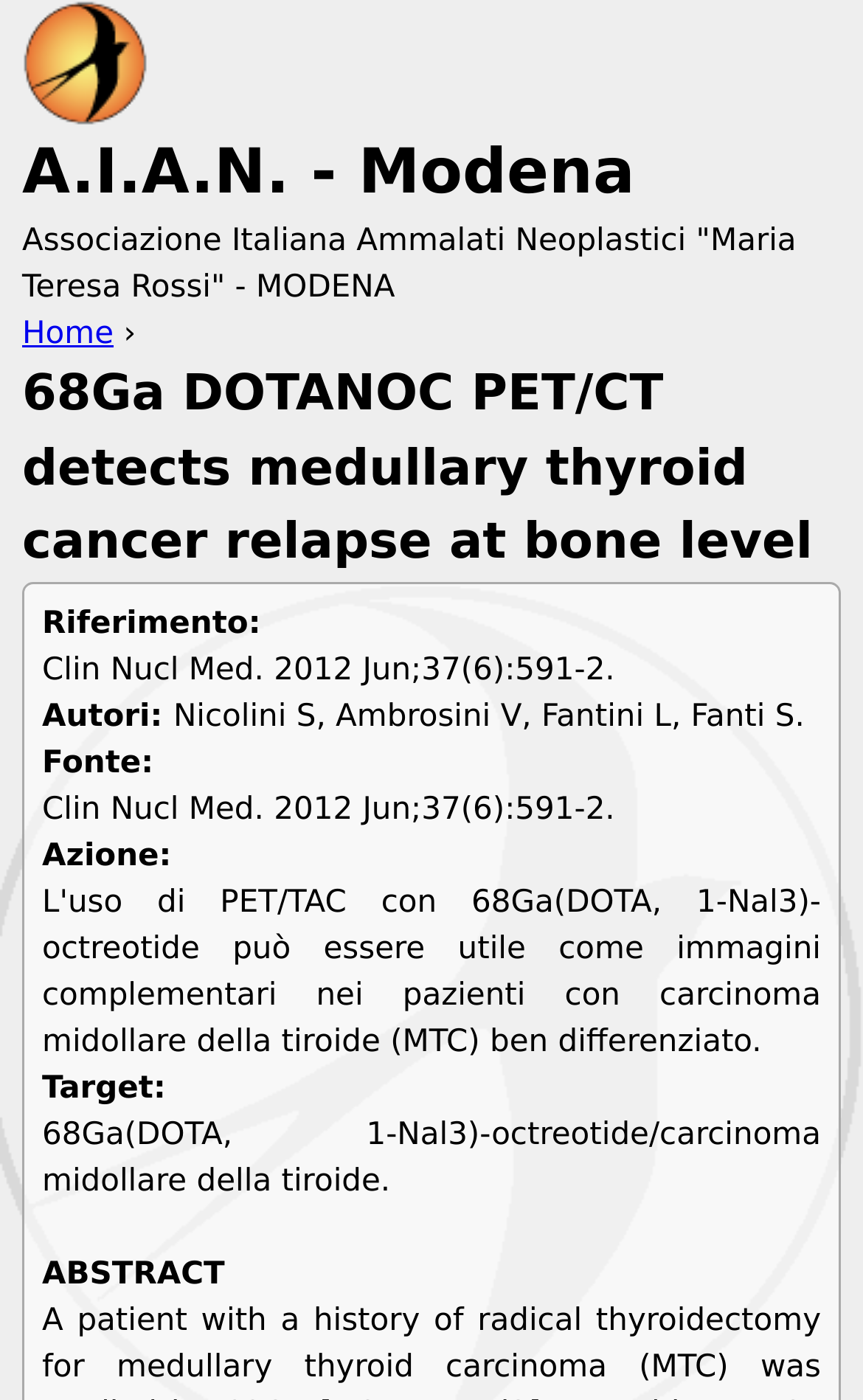Extract the bounding box coordinates of the UI element described by: "parent_node: A.I.A.N. - Modena title="Home"". The coordinates should include four float numbers ranging from 0 to 1, e.g., [left, top, right, bottom].

[0.026, 0.0, 0.197, 0.09]